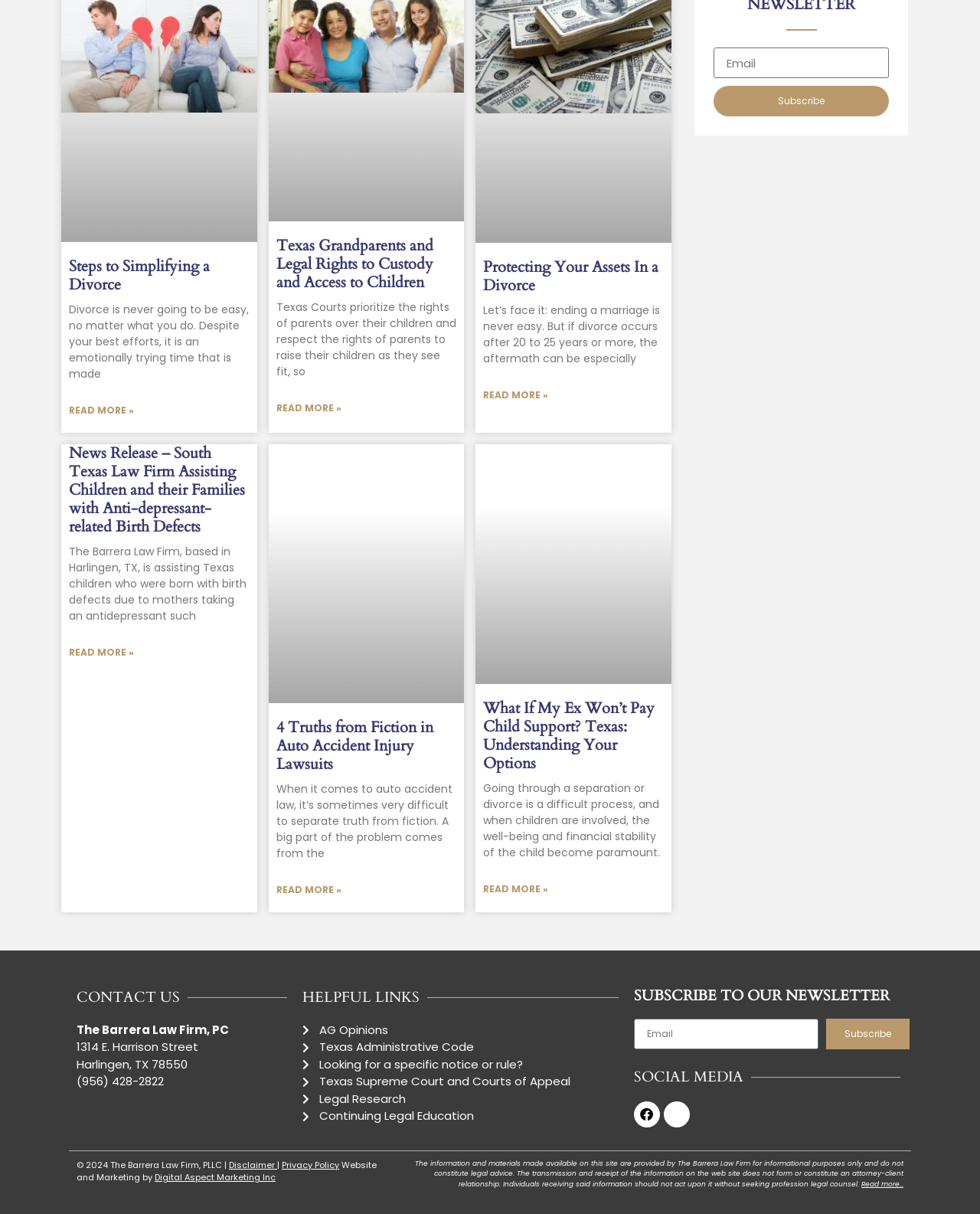Determine the bounding box coordinates of the clickable area required to perform the following instruction: "Contact the Barrera Law Firm". The coordinates should be represented as four float numbers between 0 and 1: [left, top, right, bottom].

[0.078, 0.816, 0.184, 0.828]